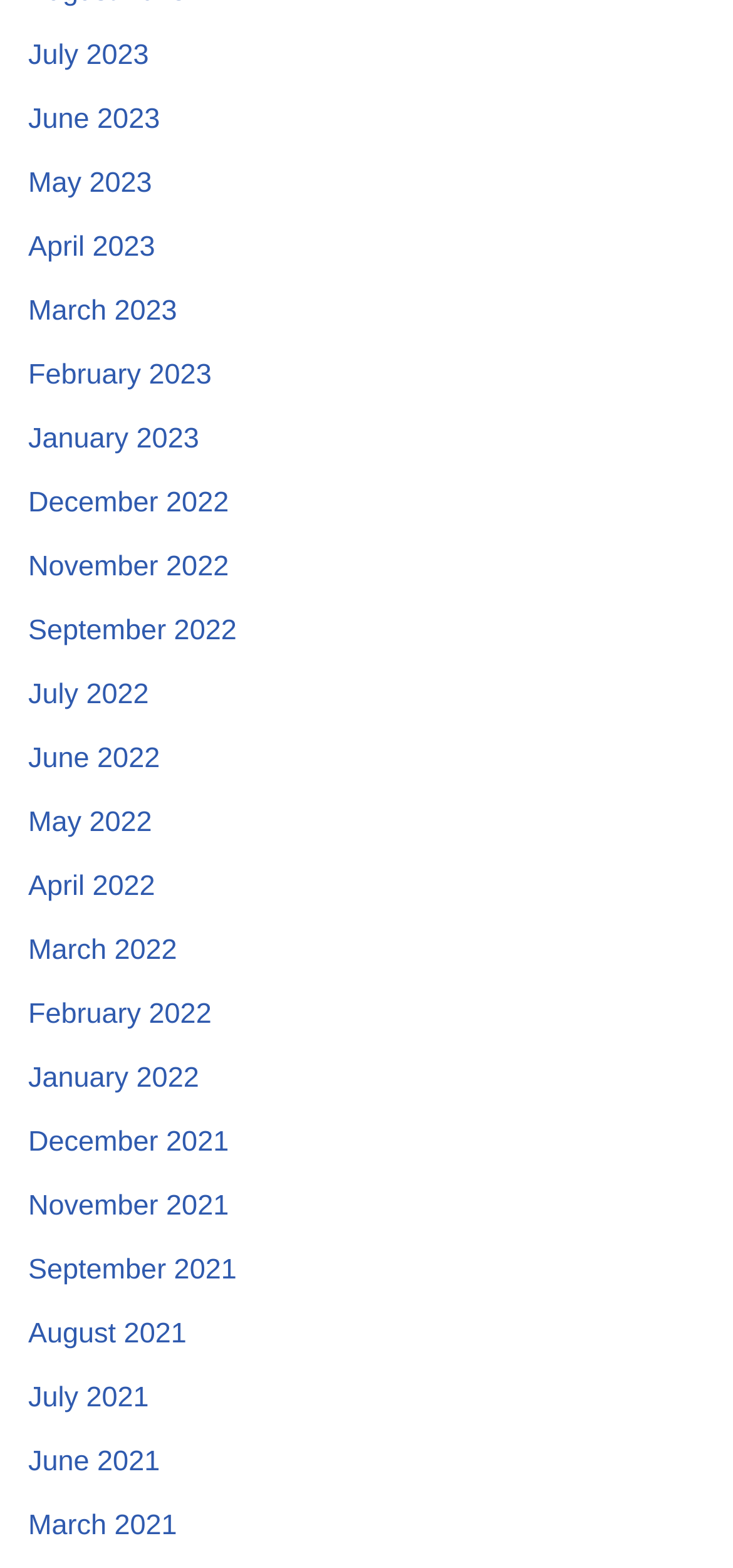Please find the bounding box coordinates of the element that you should click to achieve the following instruction: "View July 2023". The coordinates should be presented as four float numbers between 0 and 1: [left, top, right, bottom].

[0.038, 0.026, 0.203, 0.046]